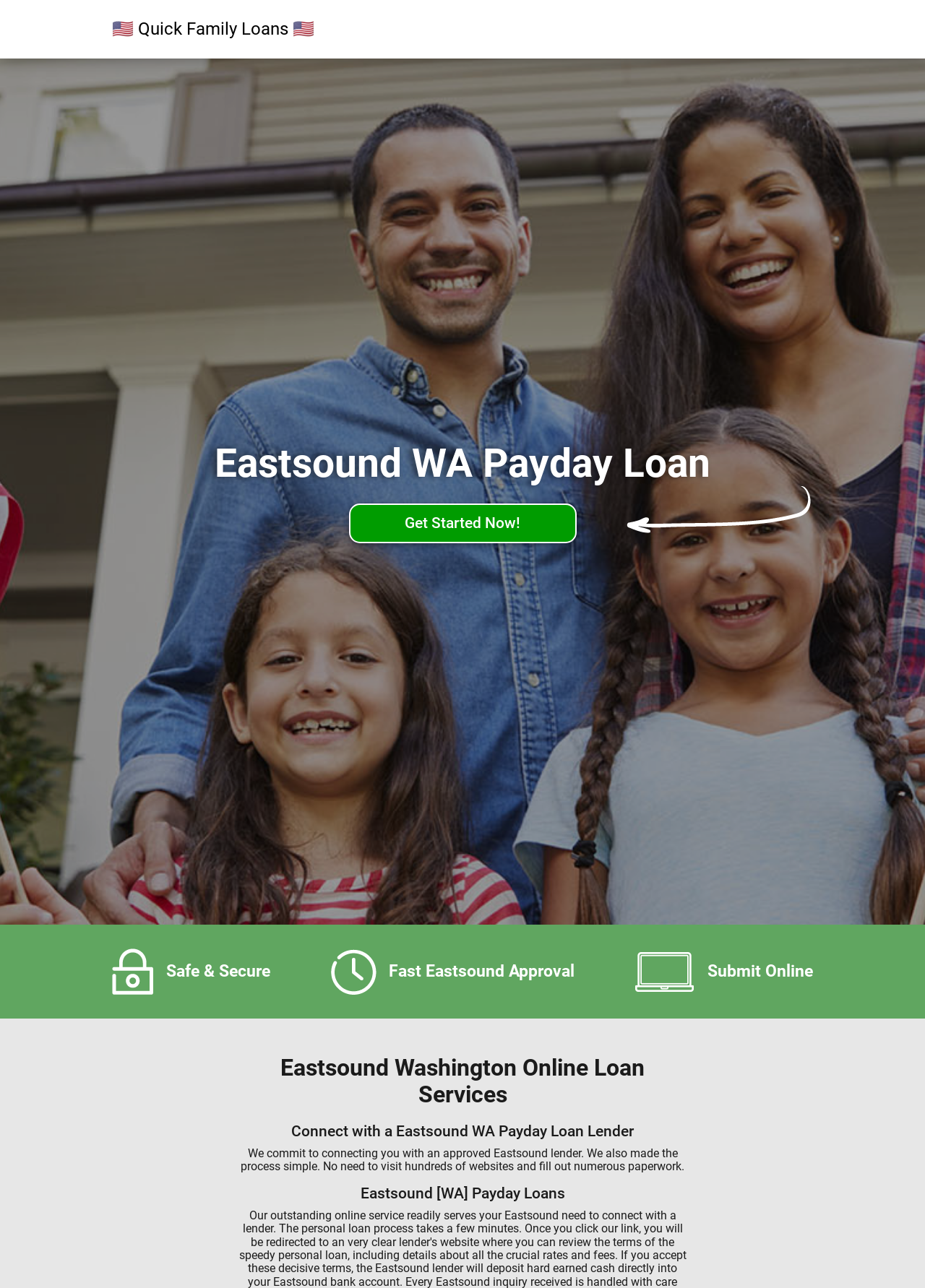How many steps are involved in the loan process?
Utilize the information in the image to give a detailed answer to the question.

The webpage mentions that 'The personal loan process takes a few minutes.' This implies that the loan process is quick and can be completed in a short amount of time.